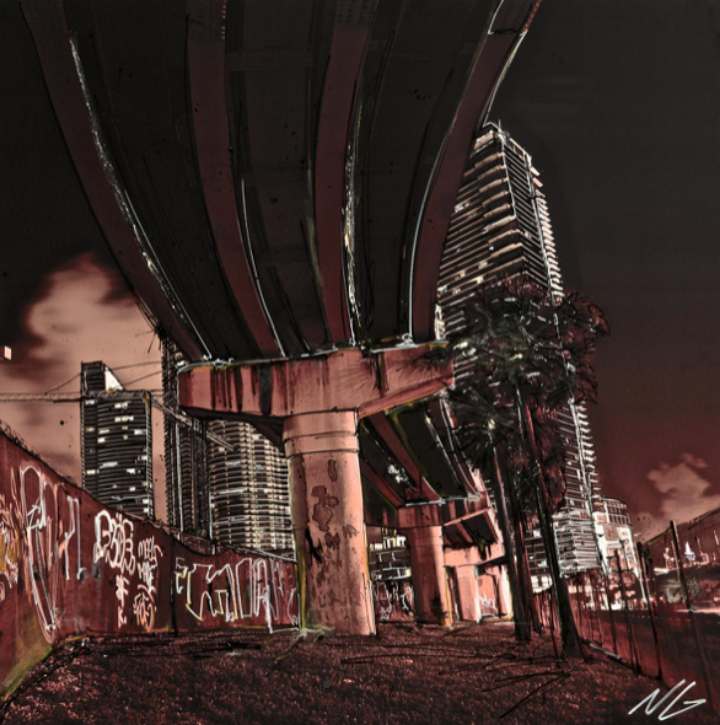What is the artistic movement reflected in this image?
Refer to the image and provide a one-word or short phrase answer.

Urbanist art